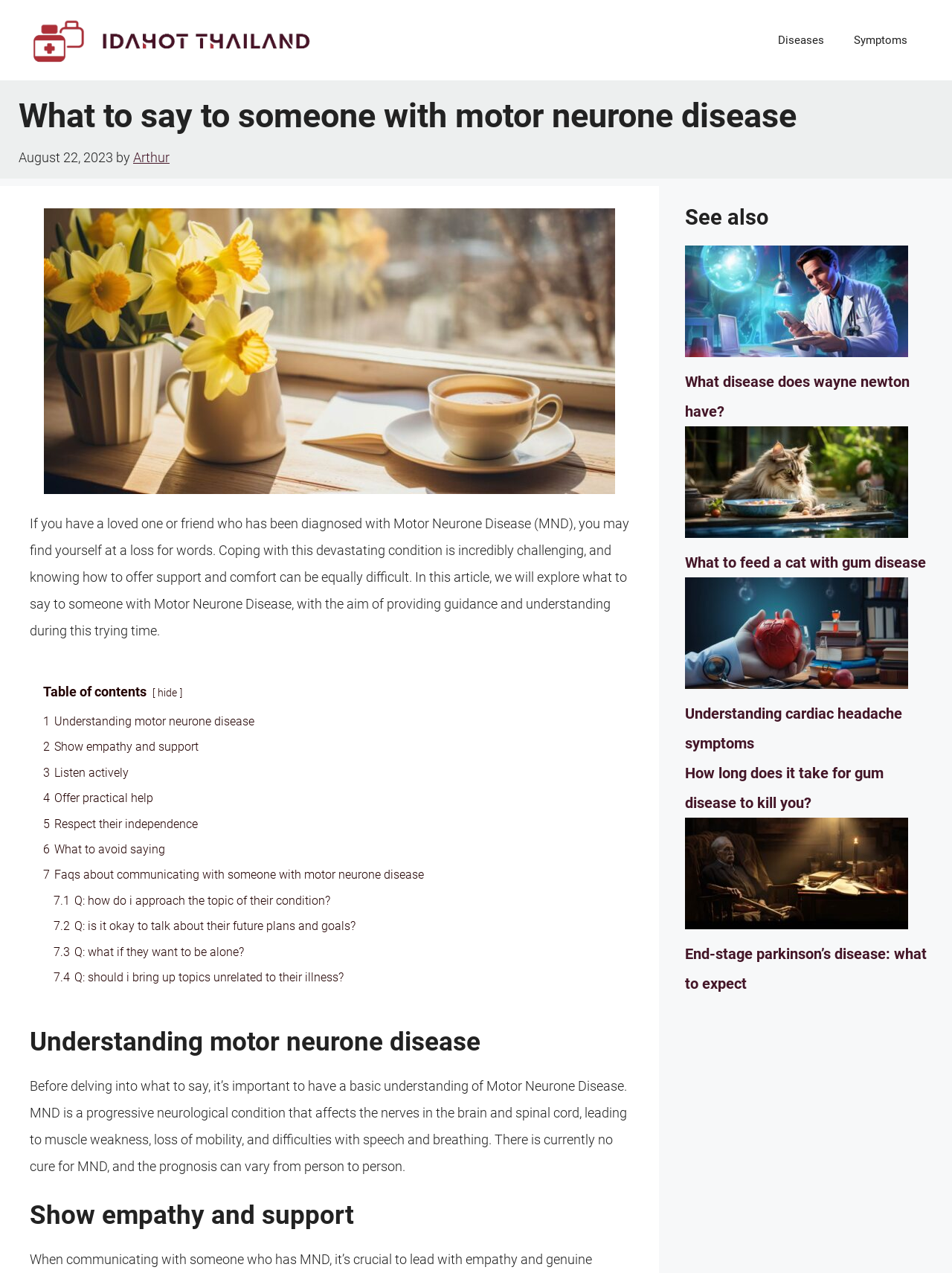What is the prognosis of Motor Neurone Disease?
Using the image, elaborate on the answer with as much detail as possible.

The prognosis of Motor Neurone Disease is mentioned in the section 'Understanding motor neurone disease', which states that 'the prognosis can vary from person to person'.